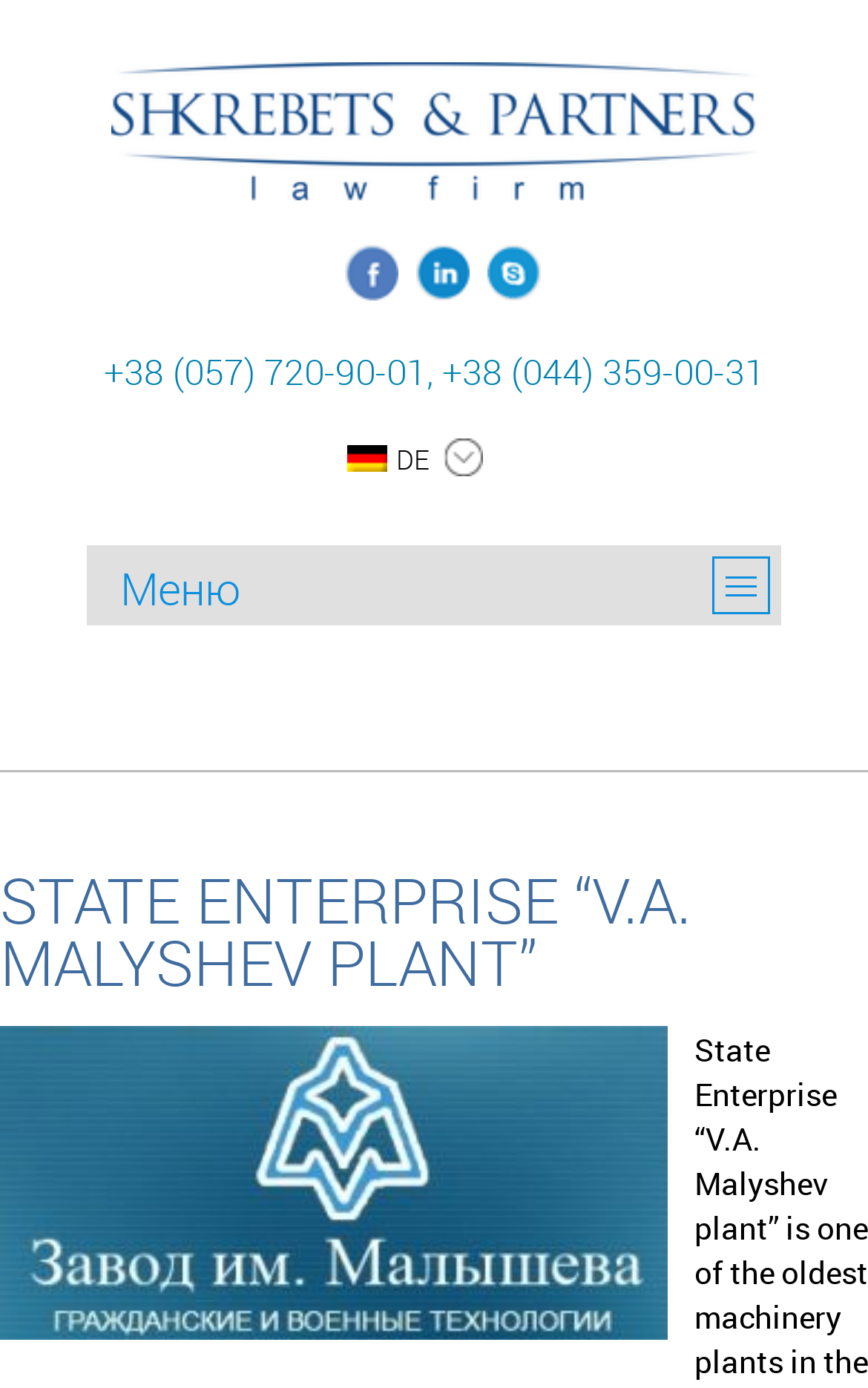Please give a concise answer to this question using a single word or phrase: 
What is the phone number in Kiev?

+38 (044) 359-00-31